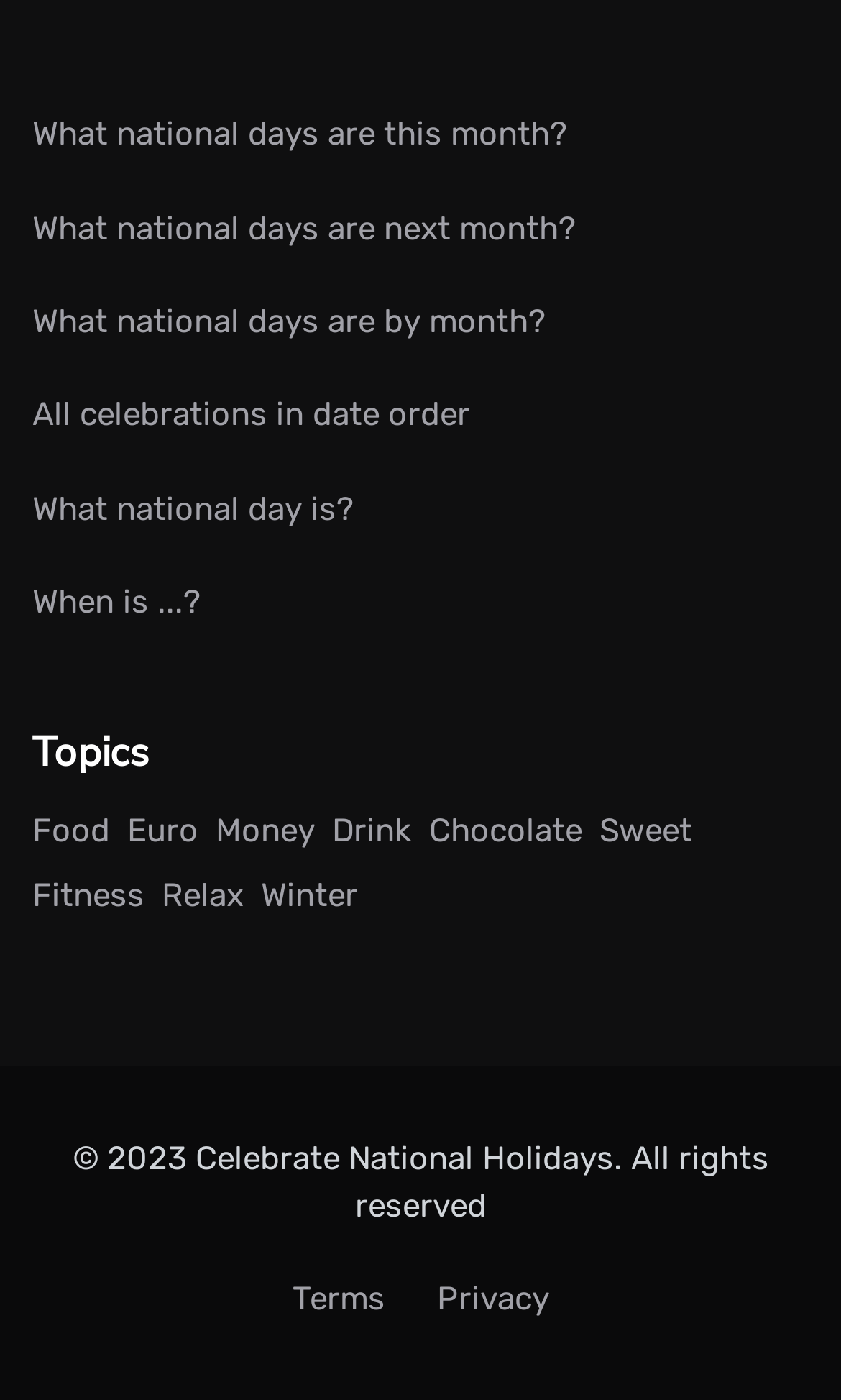What is the copyright year mentioned on the webpage?
Please give a detailed and thorough answer to the question, covering all relevant points.

I looked at the footer of the webpage and found the copyright information, which mentions the year 2023.